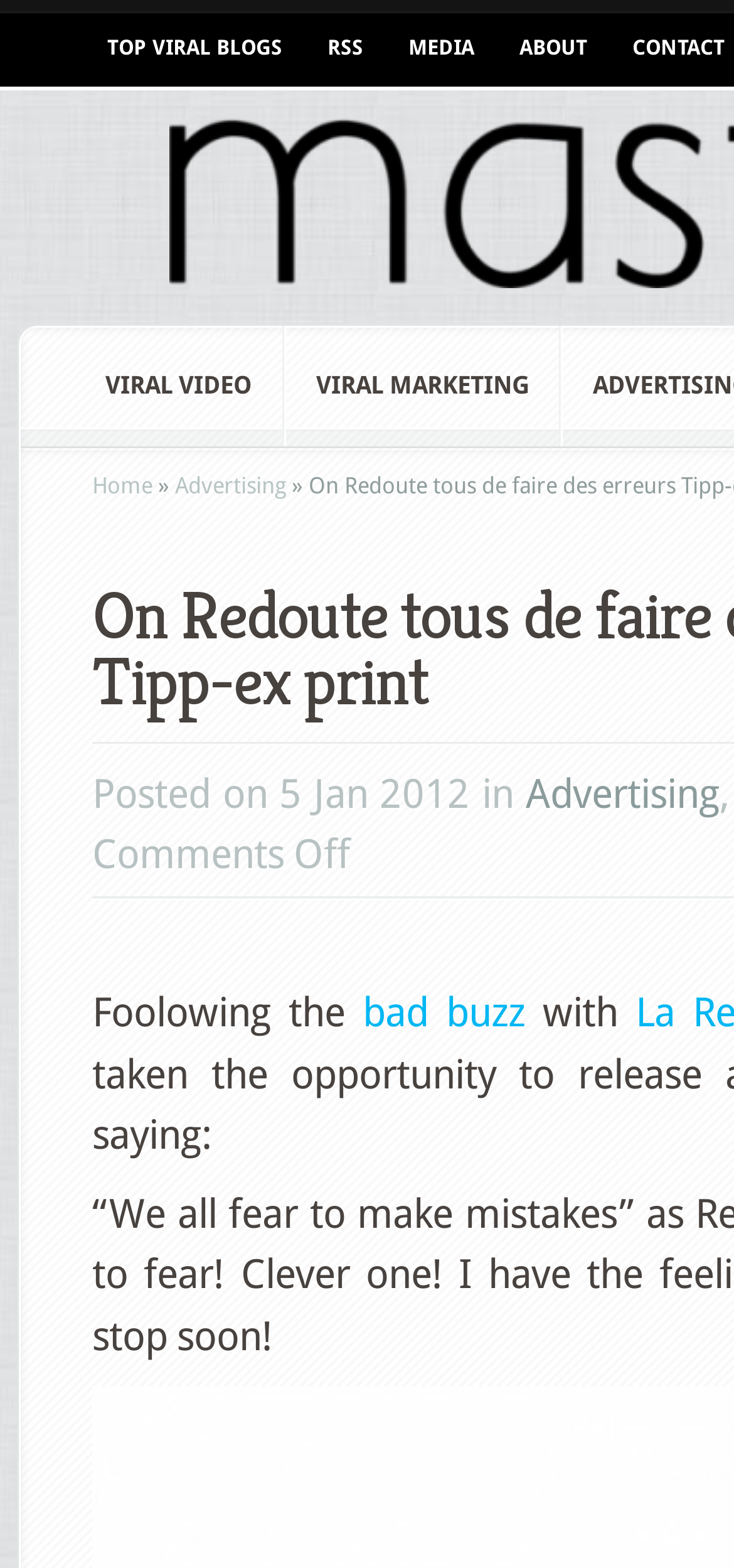Identify the bounding box coordinates of the element to click to follow this instruction: 'read about advertising'. Ensure the coordinates are four float values between 0 and 1, provided as [left, top, right, bottom].

[0.238, 0.301, 0.39, 0.318]